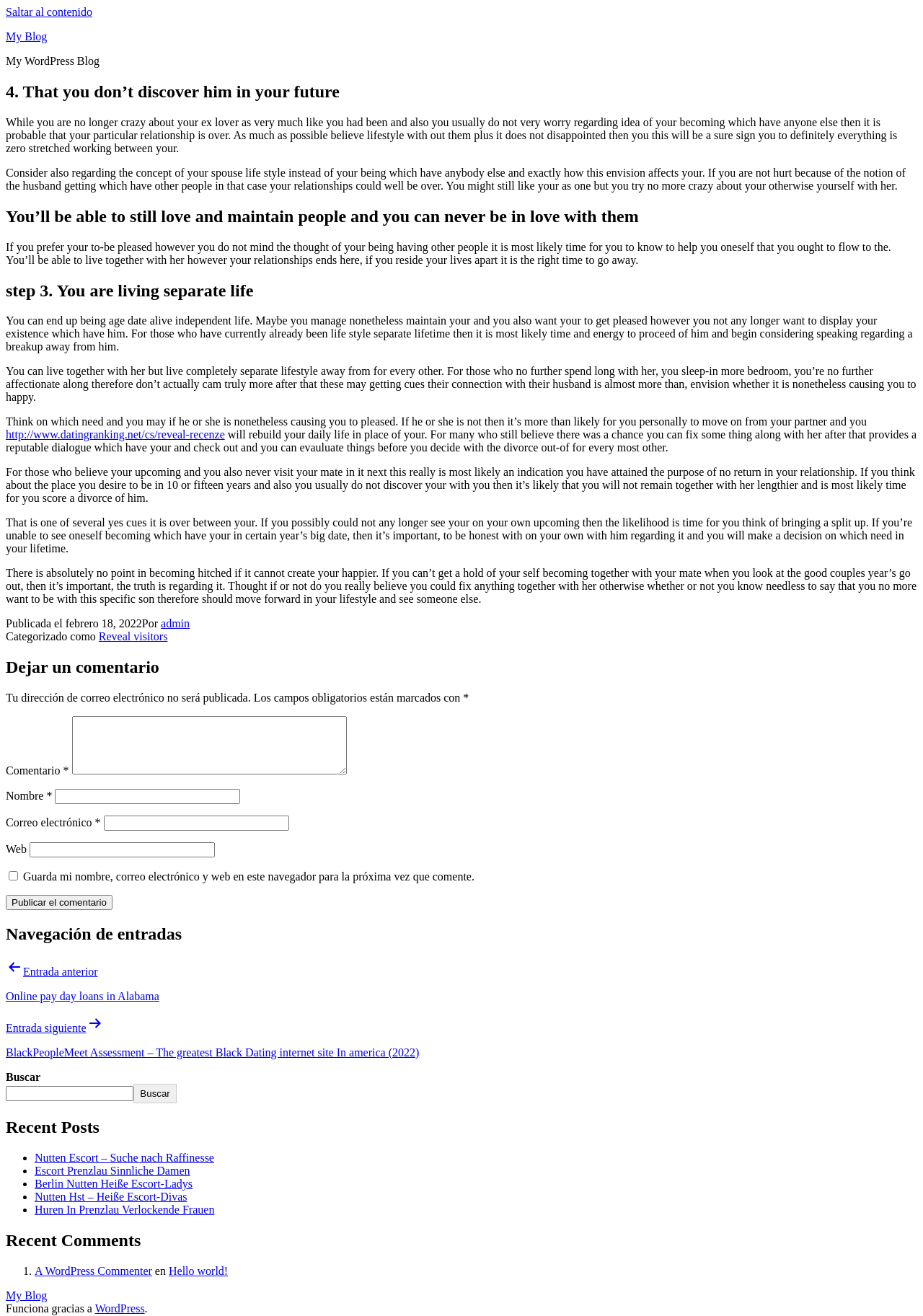Is the blog post written by a single author?
Please give a well-detailed answer to the question.

The blog post is written by a single author, as evidenced by the presence of a single author name 'admin' in the footer section.